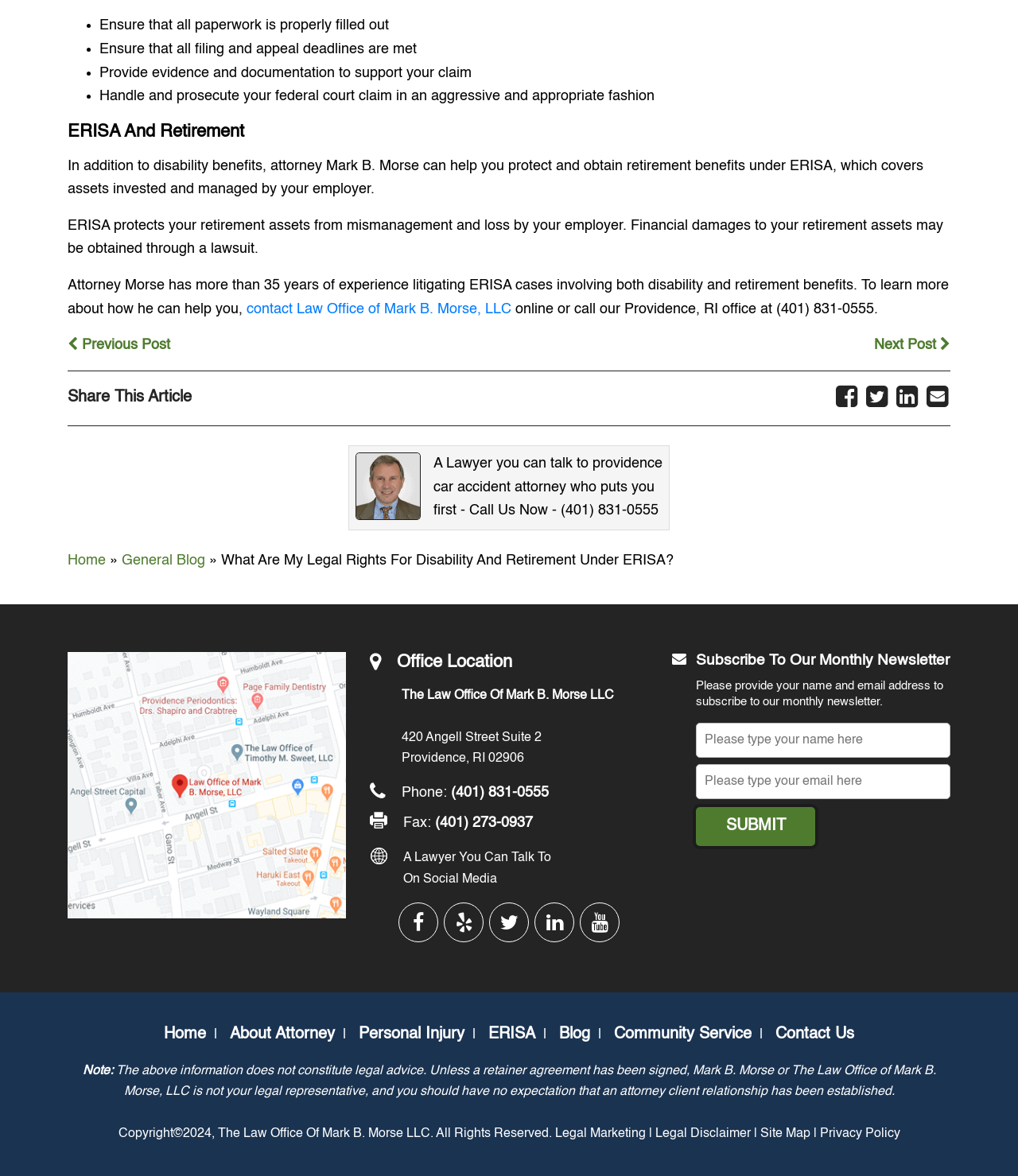Provide a brief response to the question below using one word or phrase:
What is the main topic of this webpage?

ERISA and Retirement